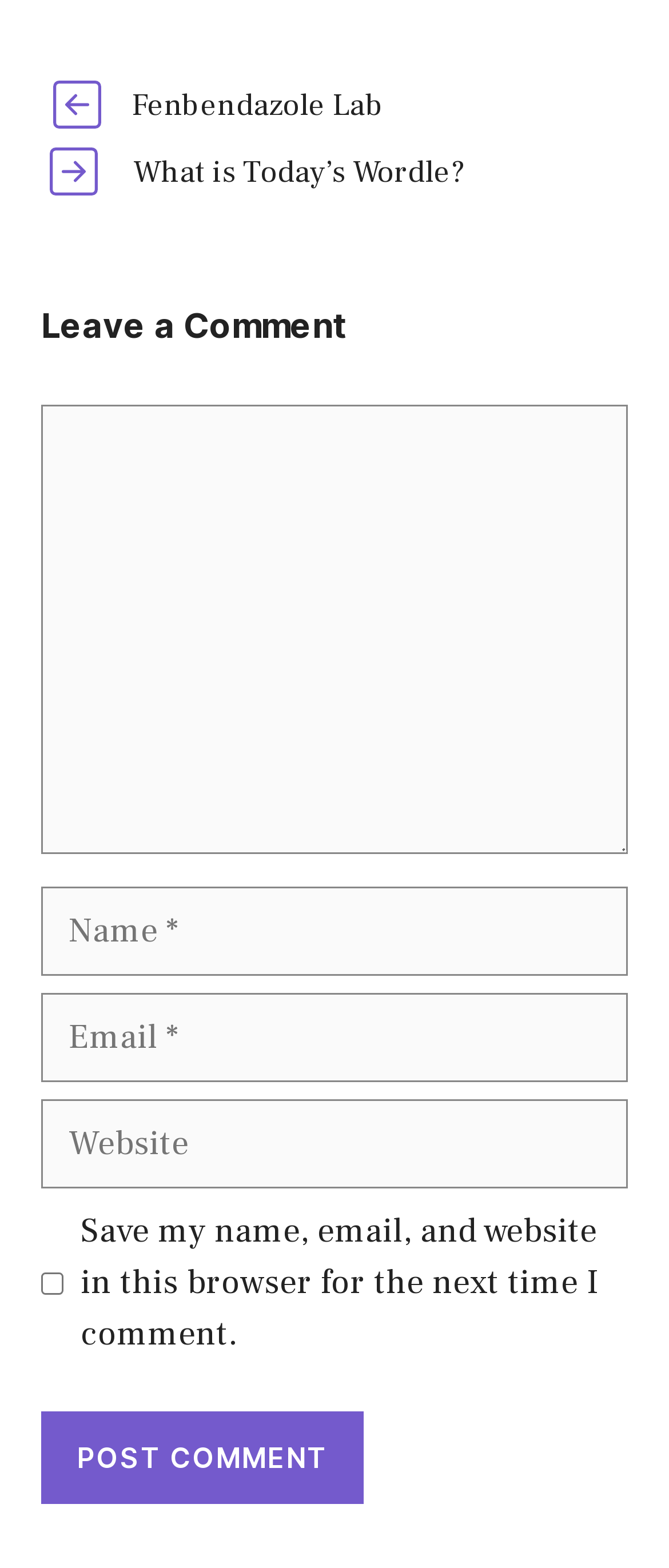Please locate the bounding box coordinates for the element that should be clicked to achieve the following instruction: "Check the save my name checkbox". Ensure the coordinates are given as four float numbers between 0 and 1, i.e., [left, top, right, bottom].

[0.062, 0.811, 0.095, 0.826]